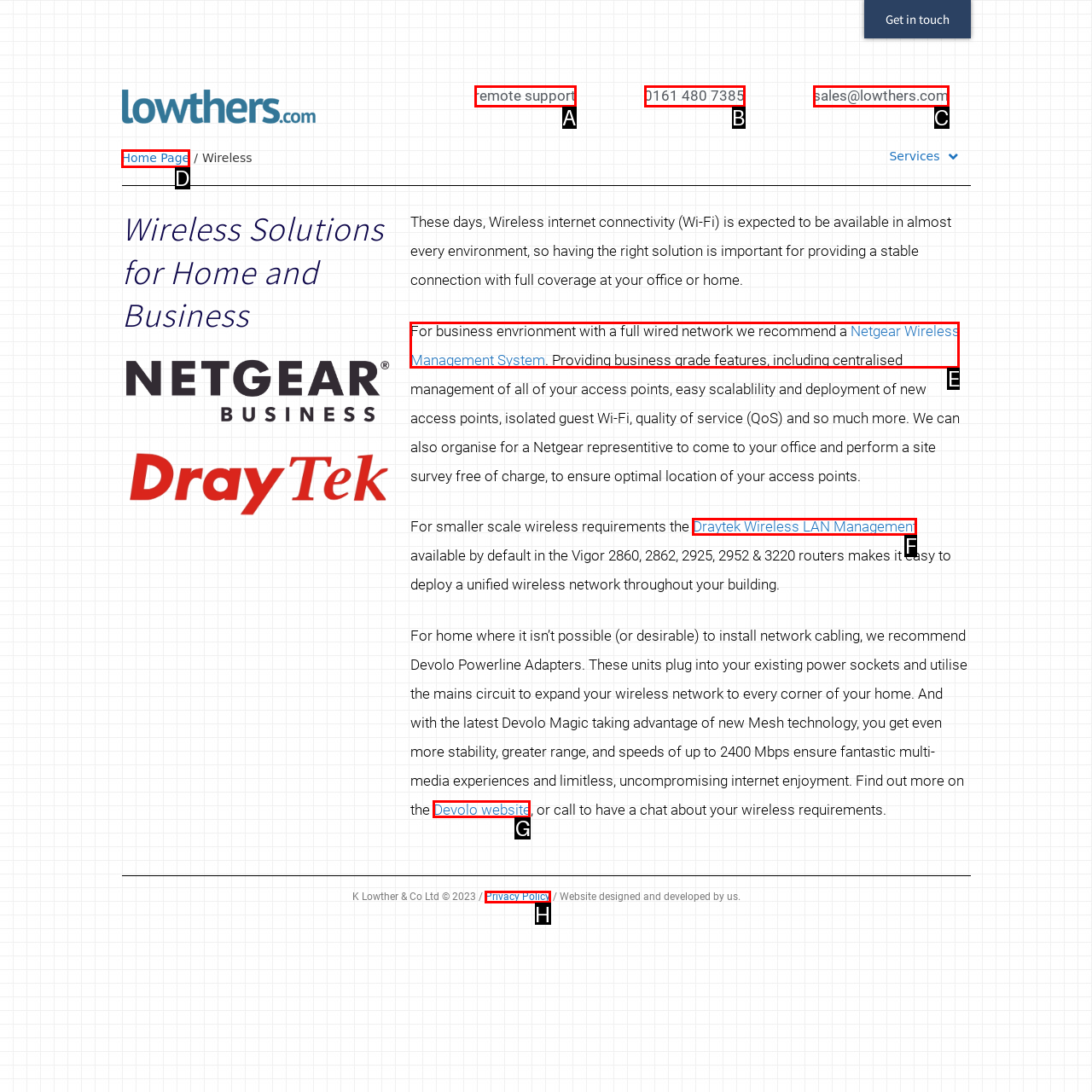Decide which letter you need to select to fulfill the task: View Privacy Policy
Answer with the letter that matches the correct option directly.

H